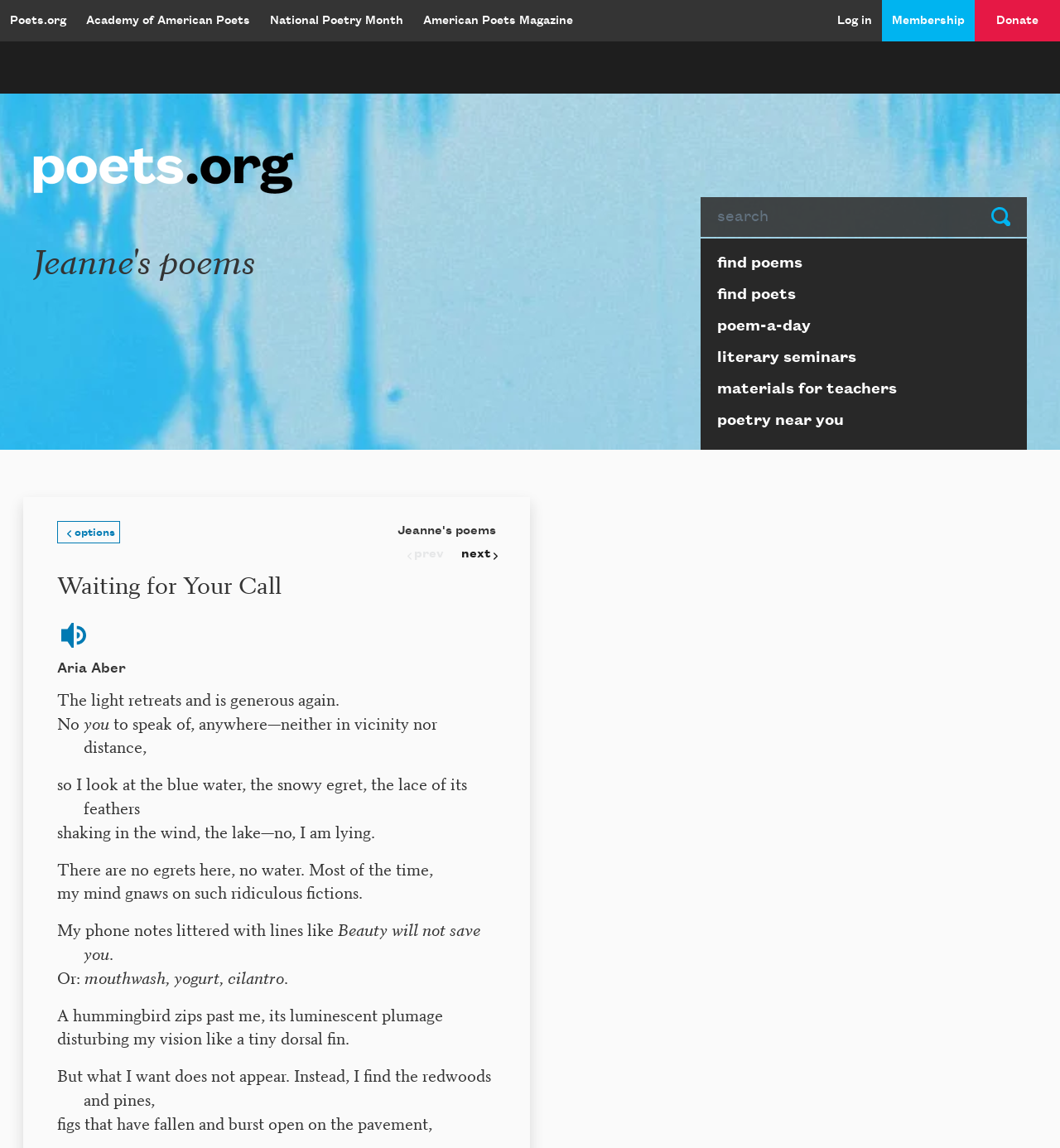Detail the webpage's structure and highlights in your description.

The webpage is dedicated to showcasing Jeanne's poems. At the top, there are several links to other websites and resources, including Poets.org, Academy of American Poets, National Poetry Month, American Poets Magazine, Log in, Membership, and Donate. Below these links, there is a search bar with a submit button.

The main content of the page is a poem, which is divided into several stanzas. The poem's title, "Waiting for Your Call", is displayed prominently. The poem's text is arranged in a single column, with each line of the poem displayed on a new line. The poem explores themes of nature, beauty, and the speaker's inner world.

To the right of the poem, there are several buttons, including "options", "prev", and "next", which suggest that the poem is part of a larger collection or series. There is also a button to load an audio player, indicating that the poem may be available in an audio format.

The overall layout of the page is clean and easy to navigate, with clear headings and concise text. The use of whitespace and indentation helps to create a sense of hierarchy and organization, making it easy to follow the poem's structure and meaning.